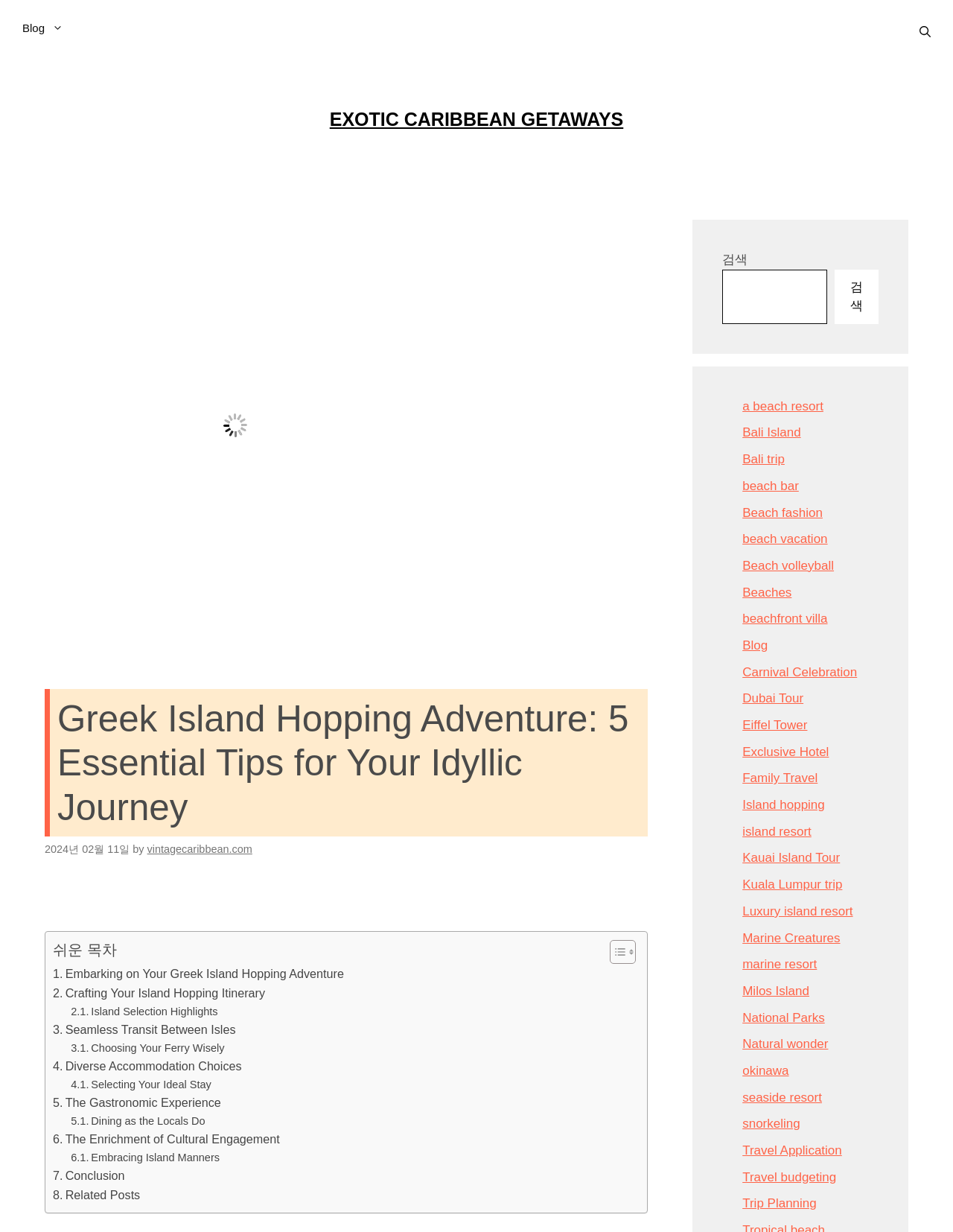What is the last link in the complementary section?
Provide a concise answer using a single word or phrase based on the image.

Trip Planning